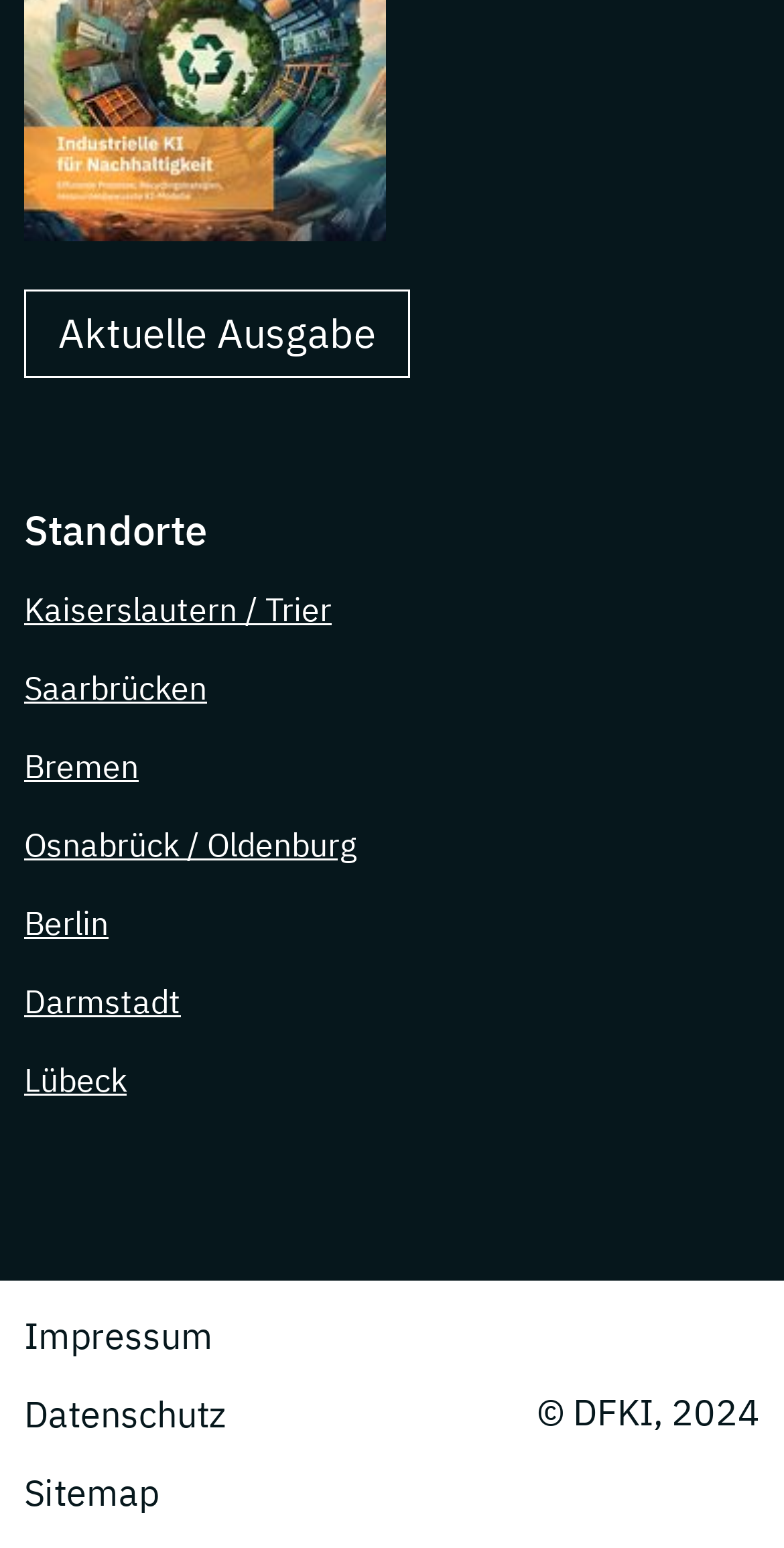Please give the bounding box coordinates of the area that should be clicked to fulfill the following instruction: "visit Impressum". The coordinates should be in the format of four float numbers from 0 to 1, i.e., [left, top, right, bottom].

[0.031, 0.837, 0.287, 0.888]